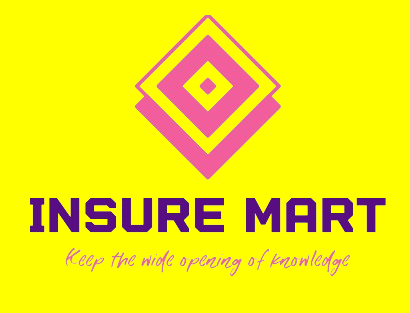What is the purpose of the tagline?
Using the image, give a concise answer in the form of a single word or short phrase.

to reflect the company's focus